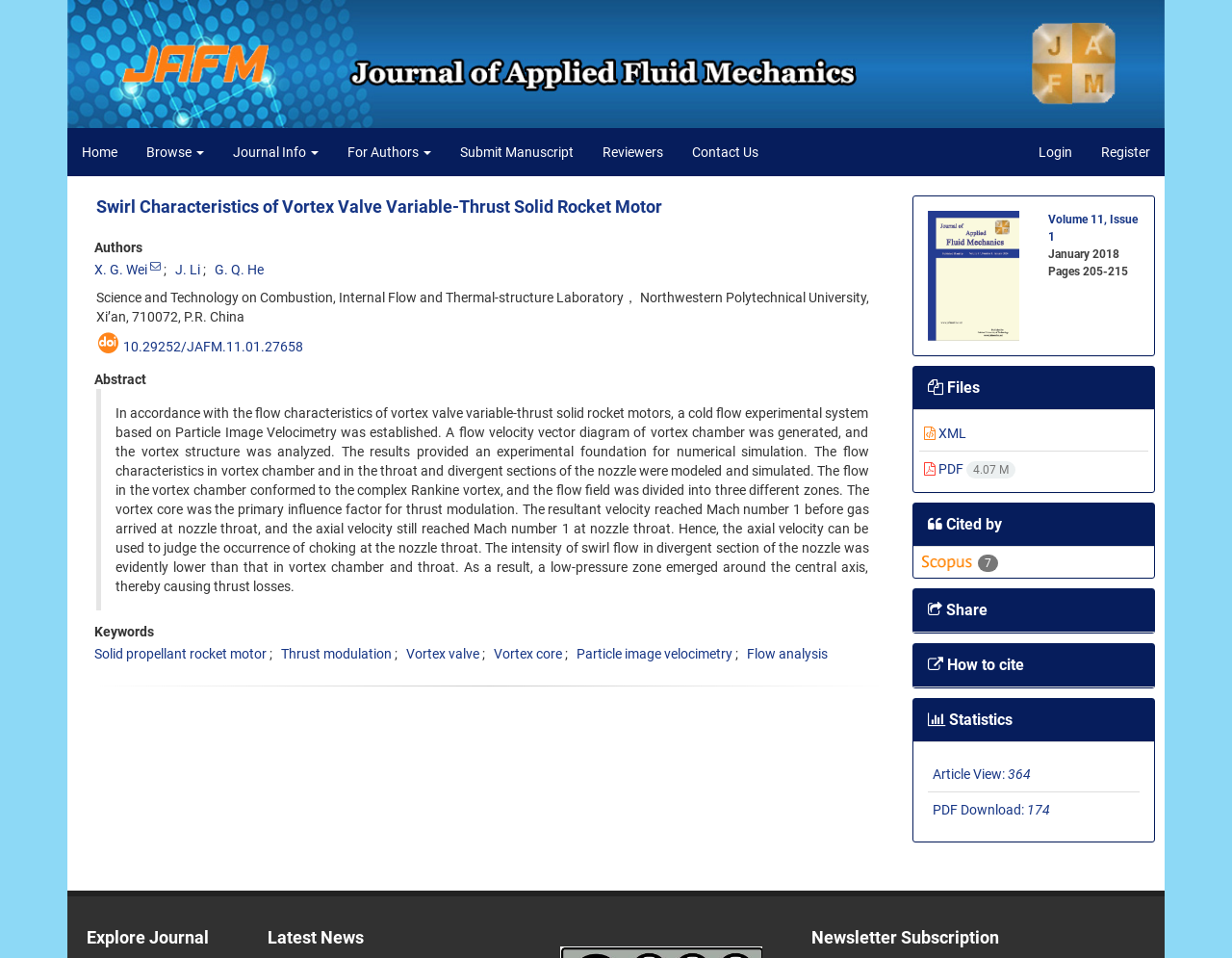Give a detailed explanation of the elements present on the webpage.

This webpage is about a scientific article titled "Swirl Characteristics of Vortex Valve Variable-Thrust Solid Rocket Motor". At the top, there is a navigation bar with 9 links: "Home", "Browse", "Journal Info", "For Authors", "Submit Manuscript", "Reviewers", "Contact Us", "Login", and "Register". Below the navigation bar, there is a large image that takes up most of the width of the page.

The article title is displayed prominently, with a link to the article below it. The authors' names, X. G. Wei, J. Li, and G. Q. He, are listed along with their affiliations. The article's abstract is provided, which describes the experimental system and results of the study.

To the right of the abstract, there is a section with links to the article's DOI, authors, and keywords. The keywords include "Solid propellant rocket motor", "Thrust modulation", "Vortex valve", and others.

Below the abstract, there is a horizontal separator line, followed by a section with links to the journal's title, volume, and issue information. There are also links to download the article in XML and PDF formats.

On the right side of the page, there are several sections, including "Cited by", "Share", "How to cite", and "Statistics", each with a link to more information. There are also counters for article views and PDF downloads.

At the very bottom of the page, there are three headings: "Explore Journal", "Latest News", and "Newsletter Subscription", with links to more information.